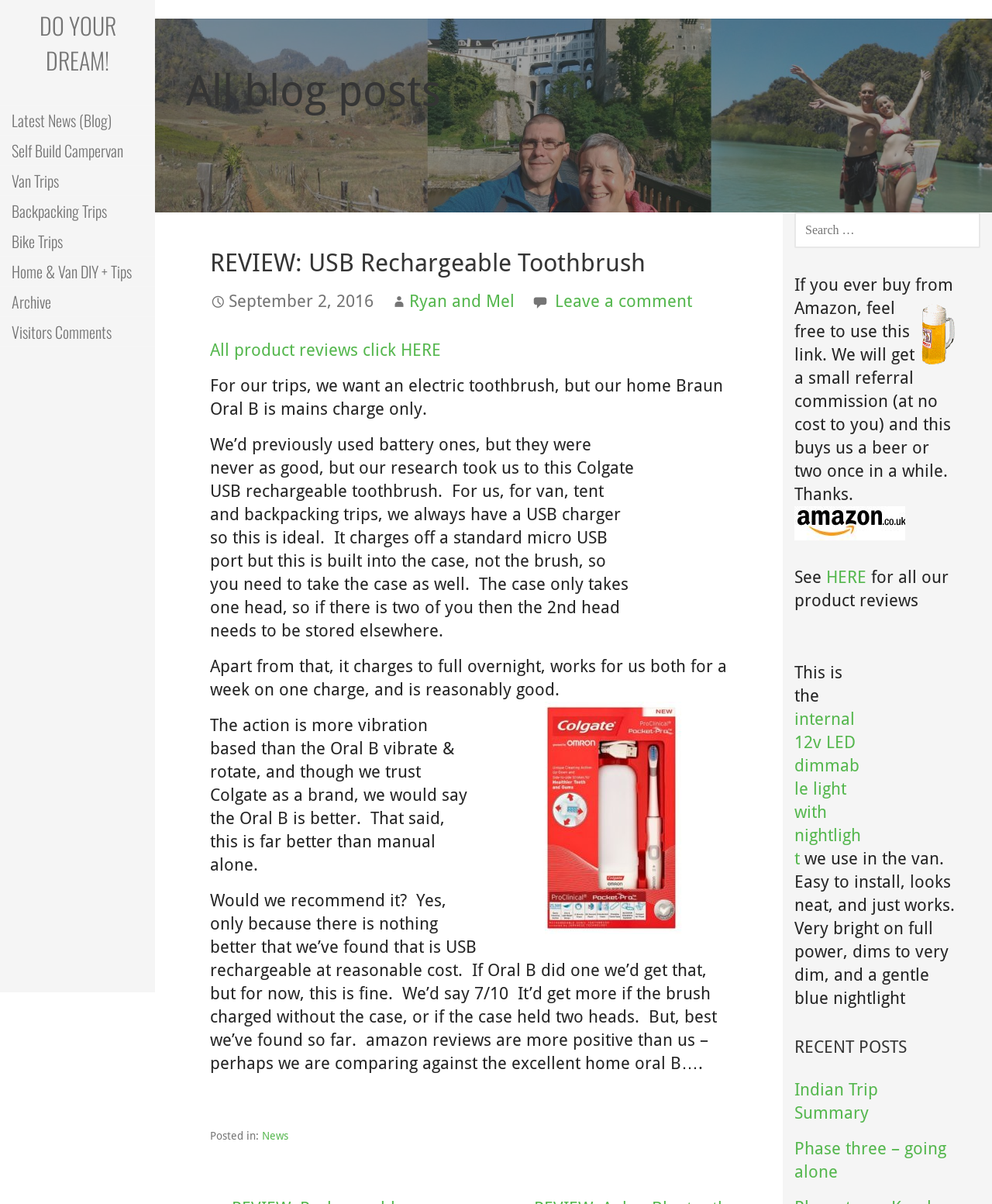Given the element description, predict the bounding box coordinates in the format (top-left x, top-left y, bottom-right x, bottom-right y). Make sure all values are between 0 and 1. Here is the element description: Bike Trips

[0.0, 0.188, 0.156, 0.213]